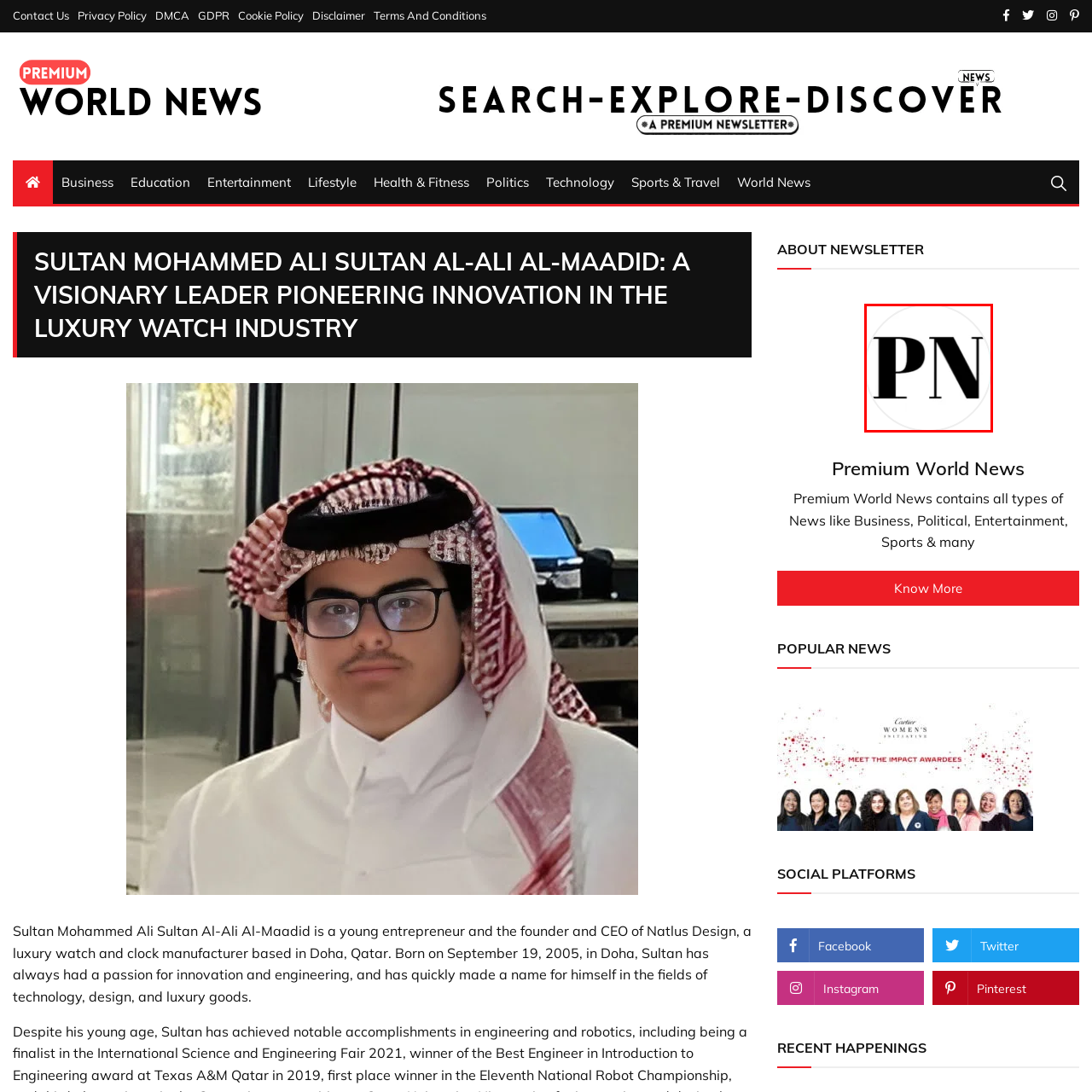Give a thorough and detailed explanation of the image enclosed by the red border.

The image features the logo of "Premium World News," depicted as a stylized monogram with the letters "P" and "N" in a bold, distinctive font. Designed within a circular format, the logo emphasizes a modern and sleek aesthetic that reflects the brand's commitment to delivering diverse news coverage, including business, entertainment, and lifestyle topics. This emblem serves as a visual identity for the publication, encapsulating its focus on premium content and engaging storytelling in the news industry.